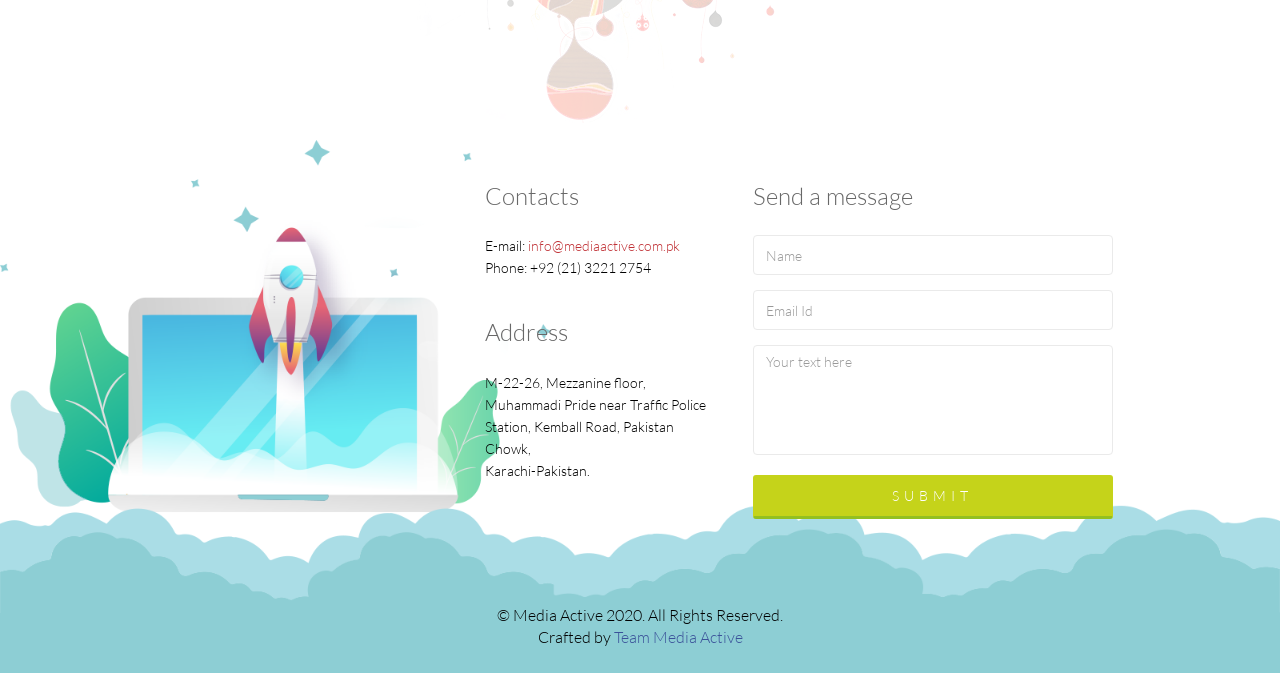What is the email address to contact?
Examine the webpage screenshot and provide an in-depth answer to the question.

The email address can be found in the 'Contacts' section, where it is listed as 'E-mail:' followed by the address 'info@mediaactive.com.pk'.